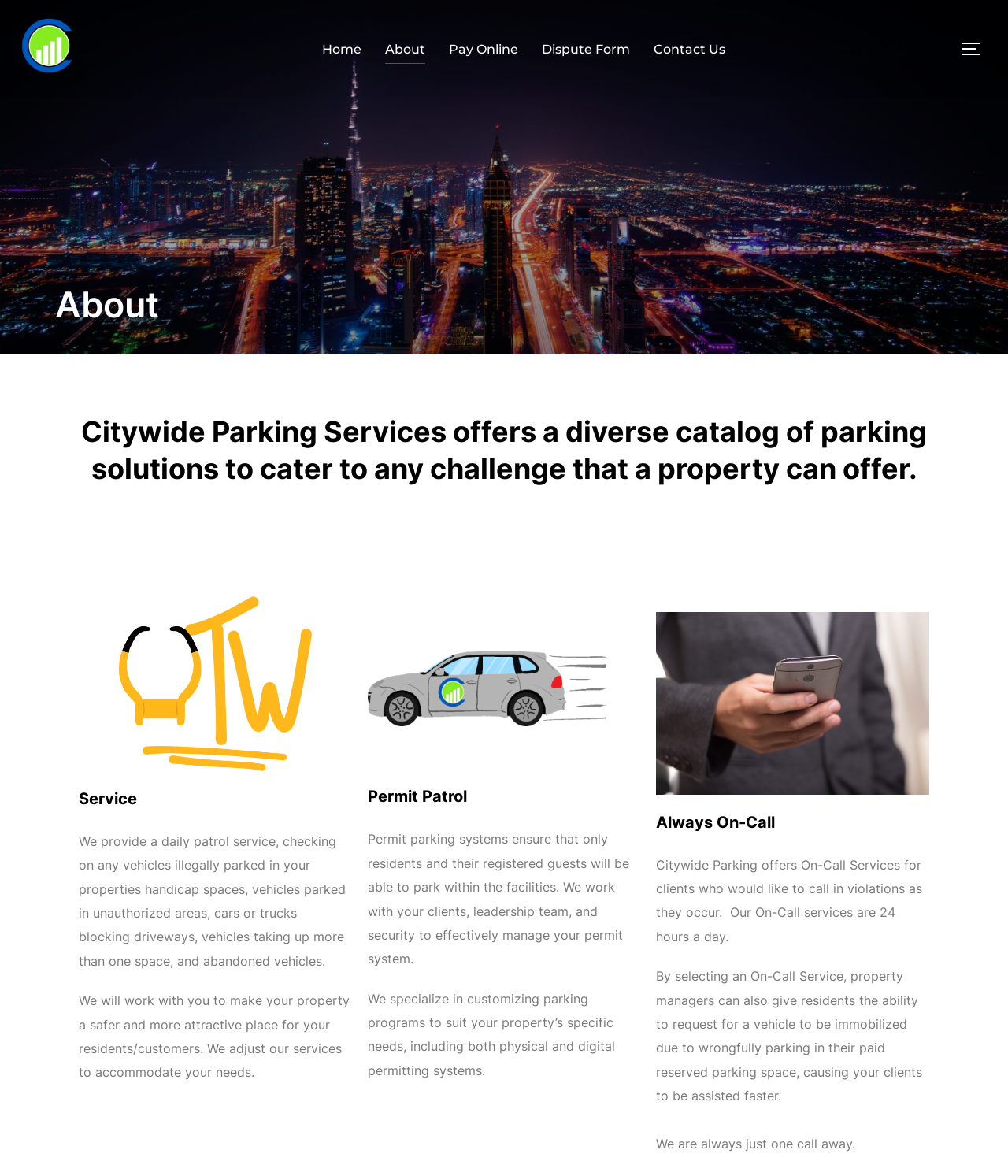Respond with a single word or phrase:
How many hours a day is the On-Call Service available?

24 hours